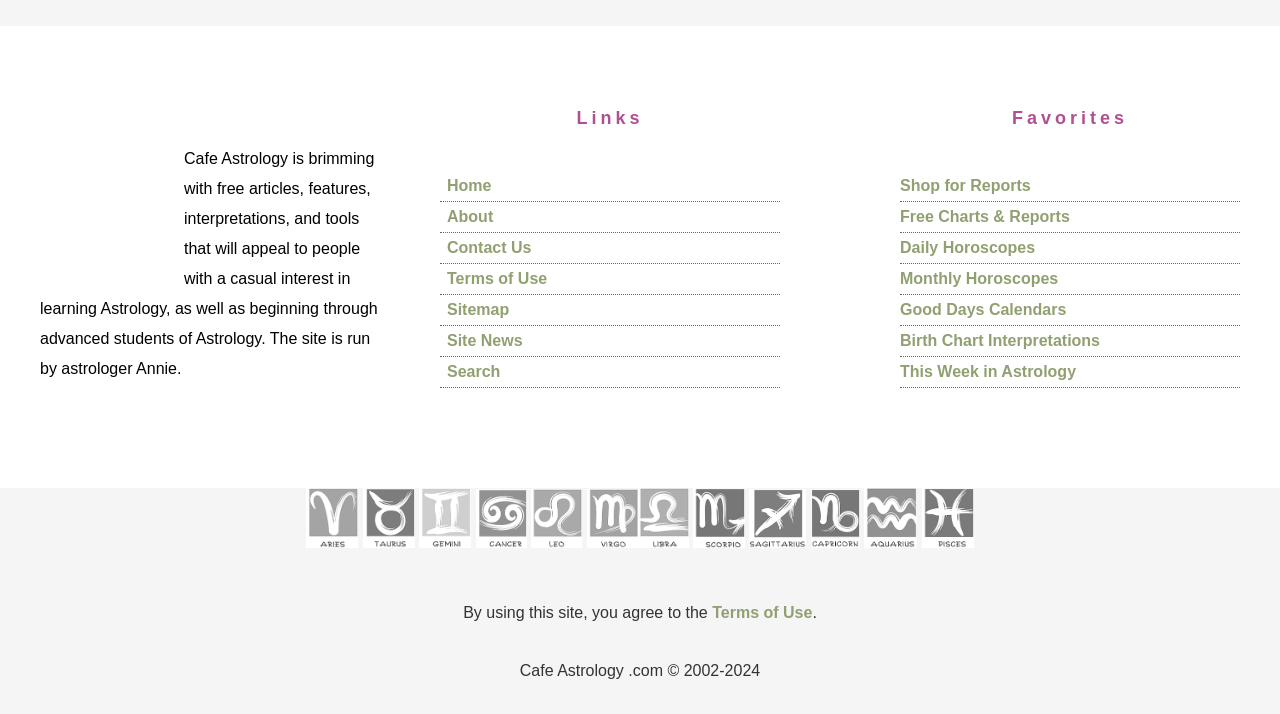What is the name of the astrologer who runs the site?
Using the information from the image, answer the question thoroughly.

The answer can be found in the StaticText element with the description 'Cafe Astrology is brimming with free articles, features, interpretations, and tools that will appeal to people with a casual interest in learning Astrology, as well as beginning through advanced students of Astrology. The site is run by astrologer Annie.'